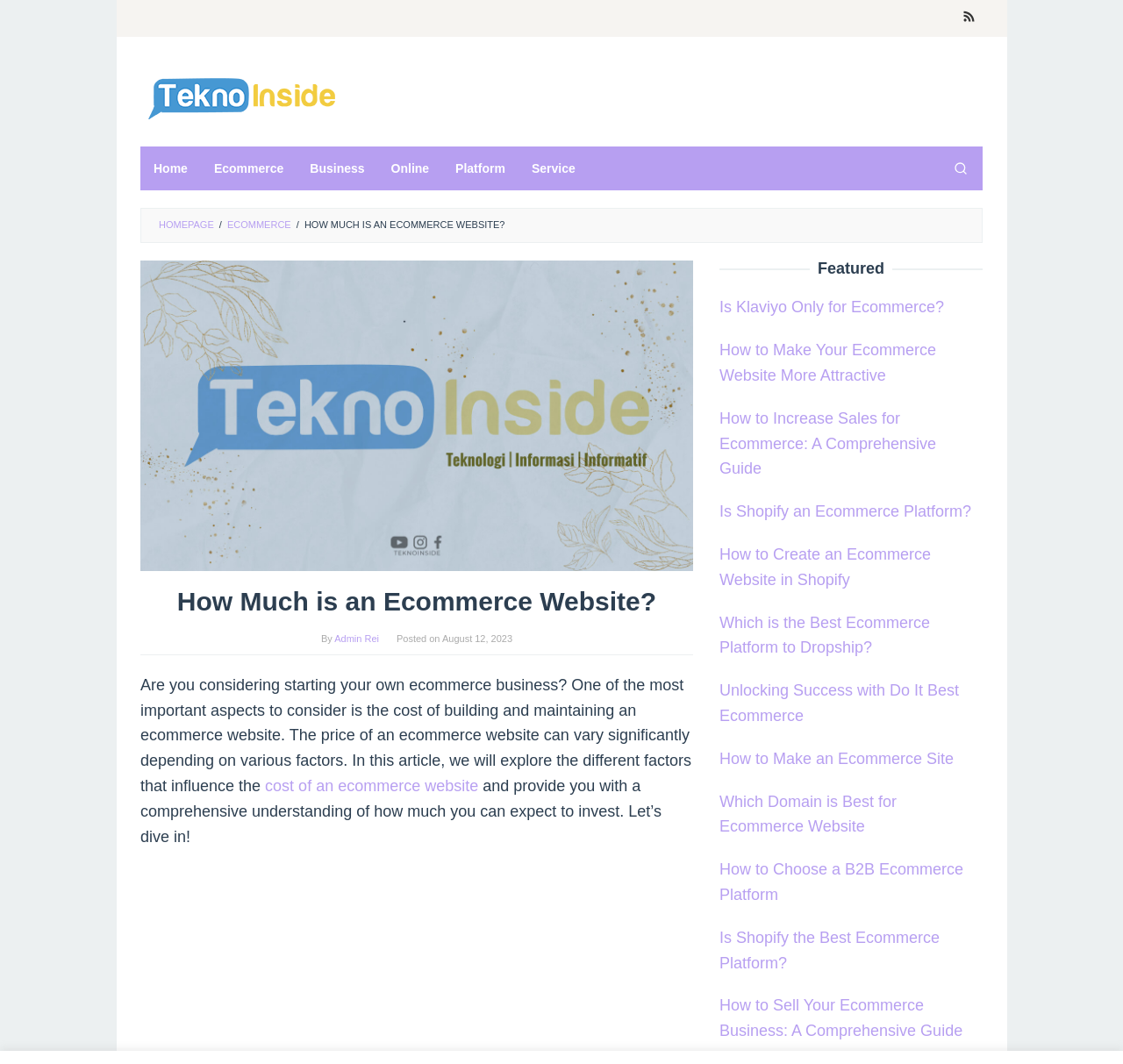Please specify the bounding box coordinates of the clickable region to carry out the following instruction: "Read the article 'How Much is an Ecommerce Website?'". The coordinates should be four float numbers between 0 and 1, in the format [left, top, right, bottom].

[0.125, 0.551, 0.617, 0.579]